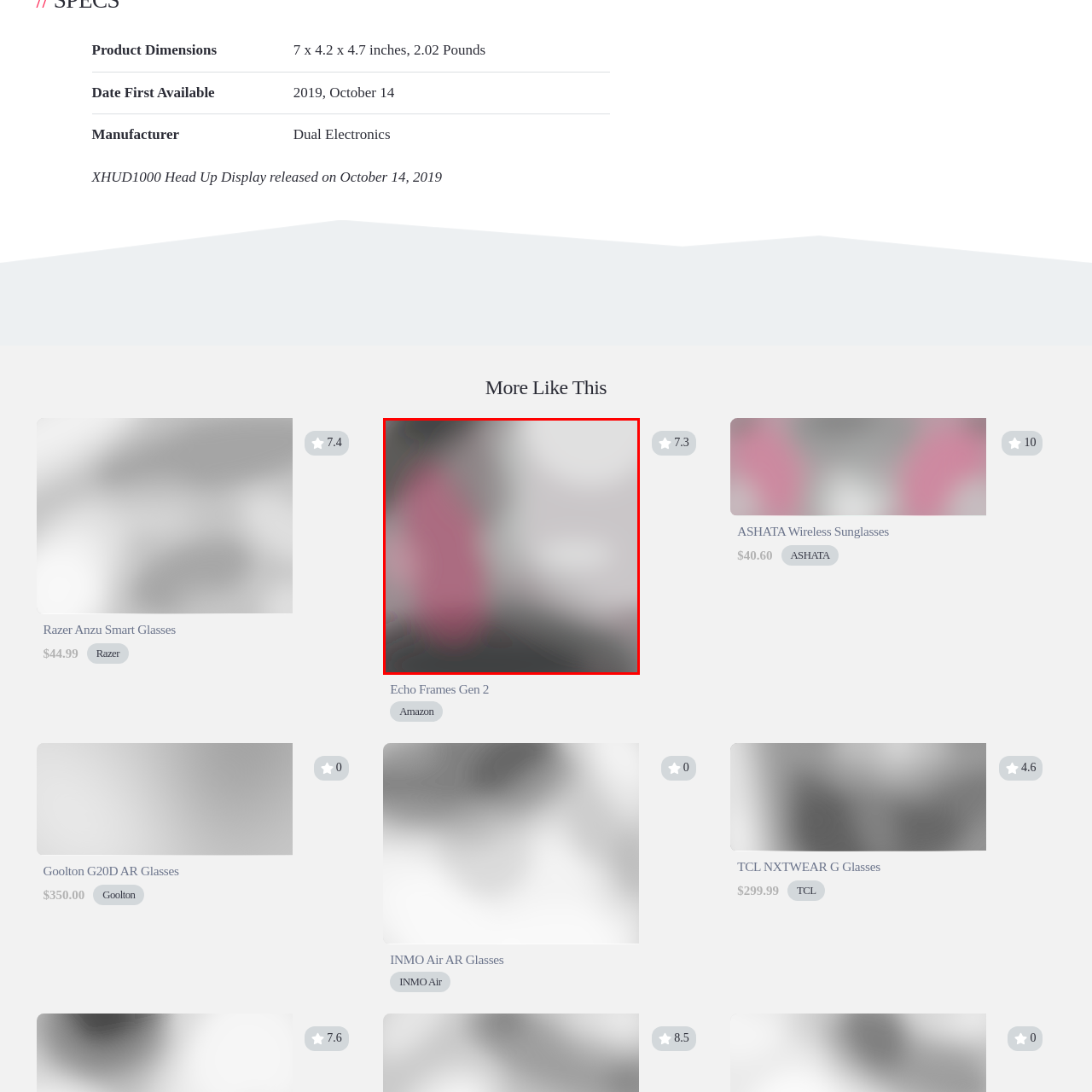Detail the visual elements present in the red-framed section of the image.

The image features the **Echo Frames Gen 2**, a pair of innovative smart glasses released on **October 14, 2019**. These glasses are designed to seamlessly integrate technology into everyday life, allowing users to access information and stay connected while enhancing their personal style. The glasses promise a blend of fashion and functionality, appealing to tech-savvy individuals looking for a new way to experience augmented reality. In conjunction with the product details, the image emphasizes its modern aesthetic and user-friendly design, making it a standout choice in the smart glasses market.